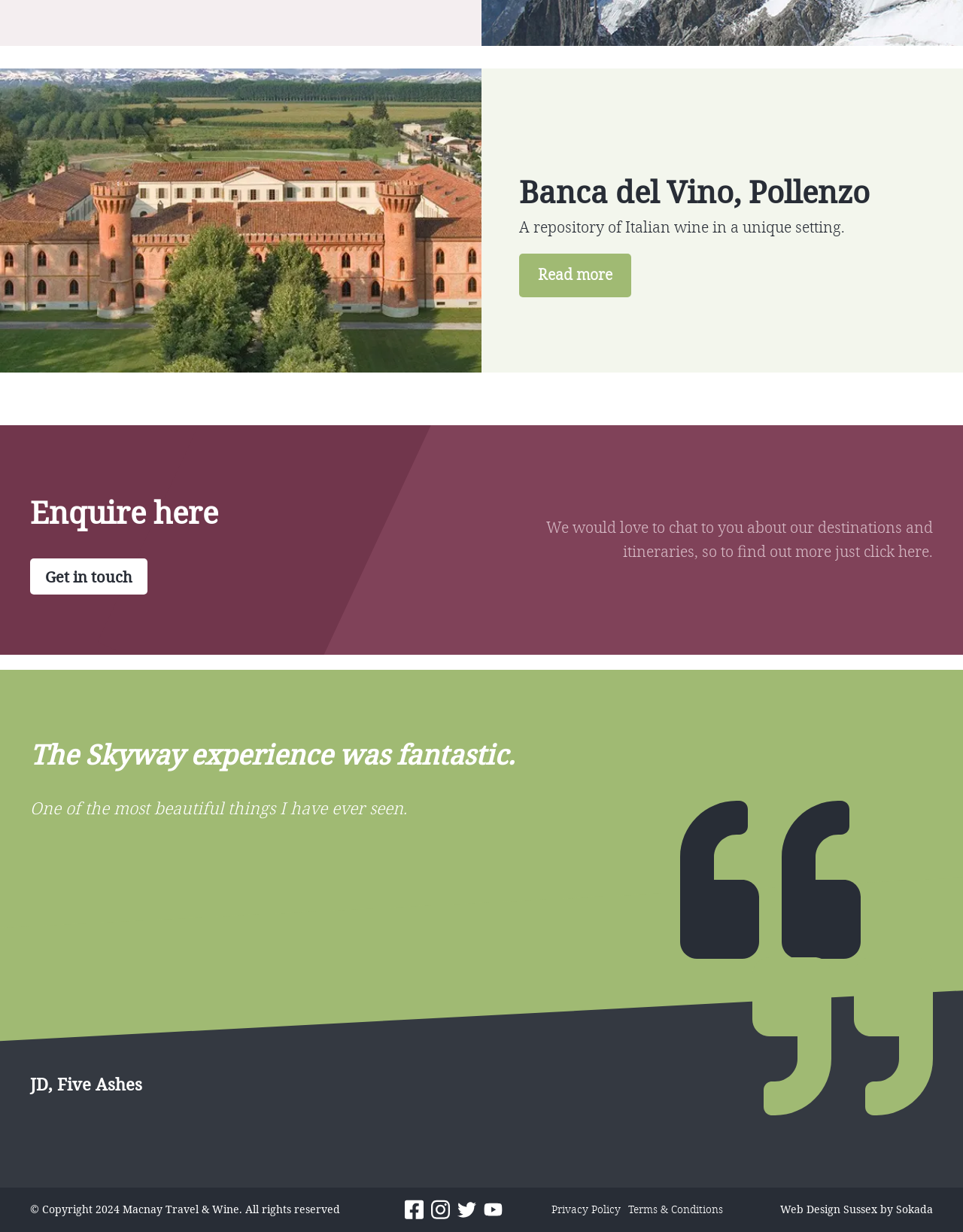Locate the bounding box coordinates of the element I should click to achieve the following instruction: "Get in touch with Macnay Travel & Wine".

[0.031, 0.453, 0.153, 0.483]